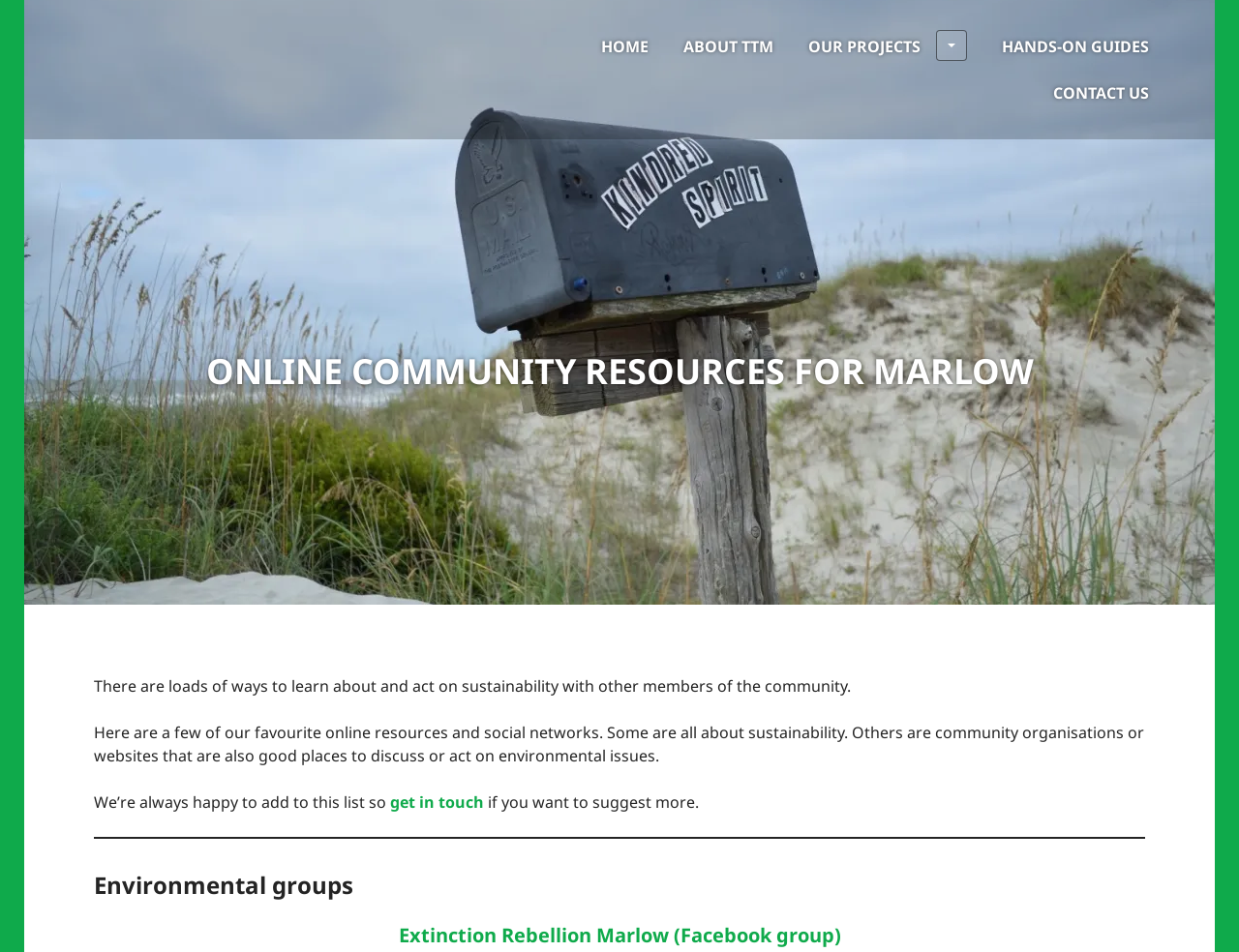Determine the bounding box coordinates for the UI element with the following description: "Extinction Rebellion Marlow (Facebook group)". The coordinates should be four float numbers between 0 and 1, represented as [left, top, right, bottom].

[0.321, 0.968, 0.679, 0.996]